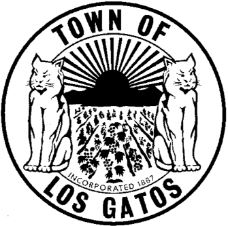What is the year of incorporation of the Town of Los Gatos?
Using the visual information, reply with a single word or short phrase.

1887